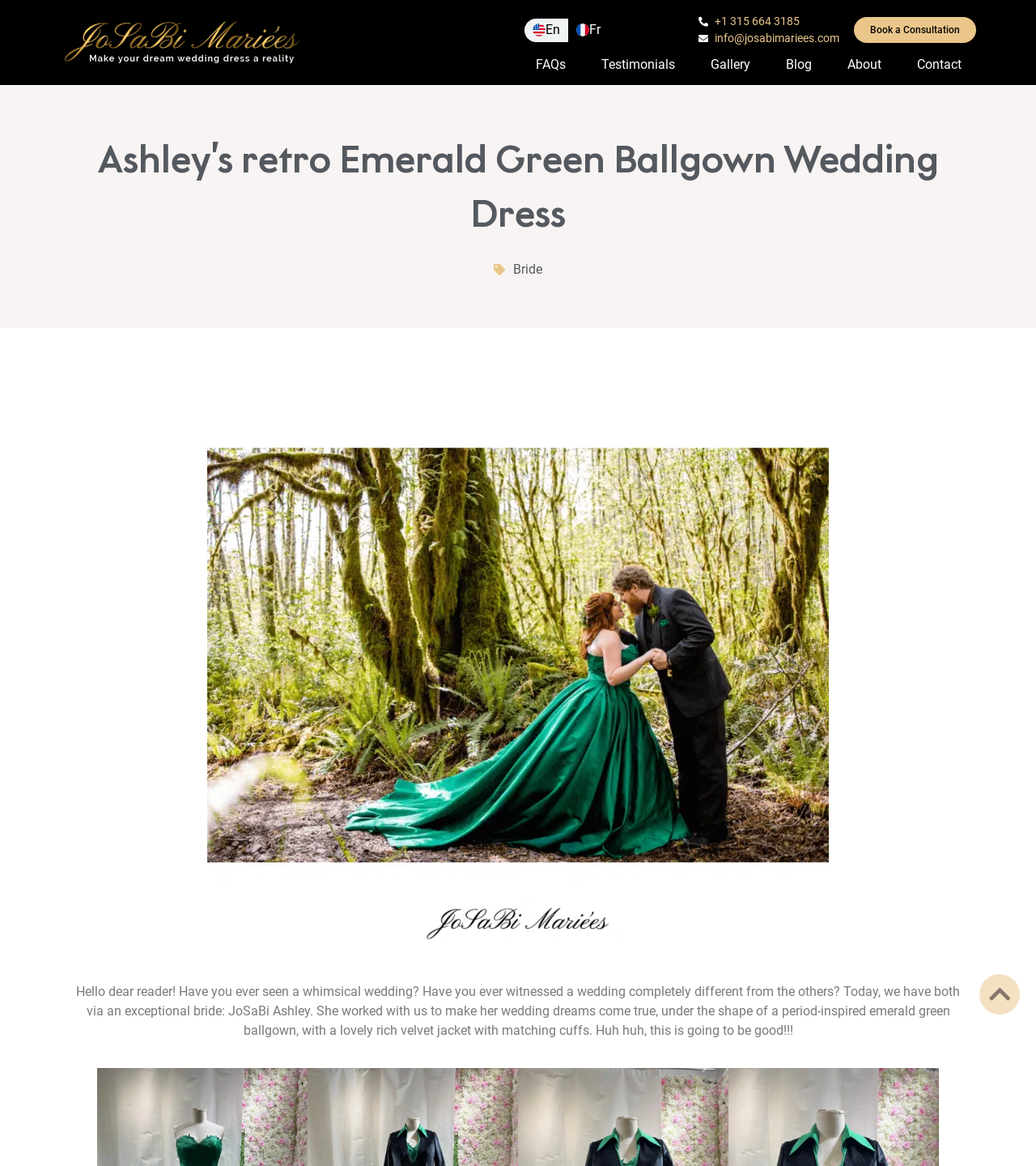What is the material of the jacket?
Please provide a single word or phrase answer based on the image.

Rich velvet